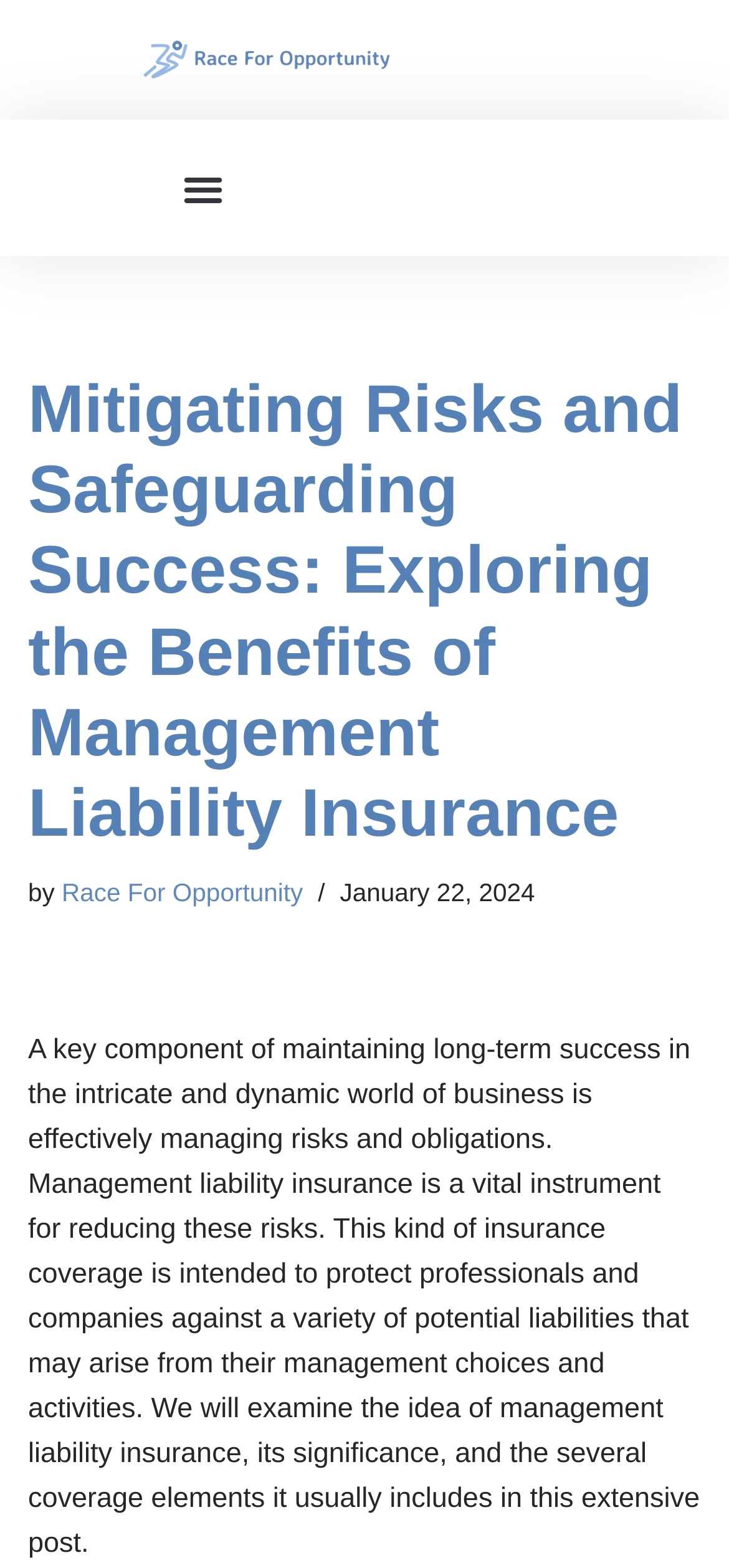Answer this question using a single word or a brief phrase:
What is the main topic of the article?

Management liability insurance